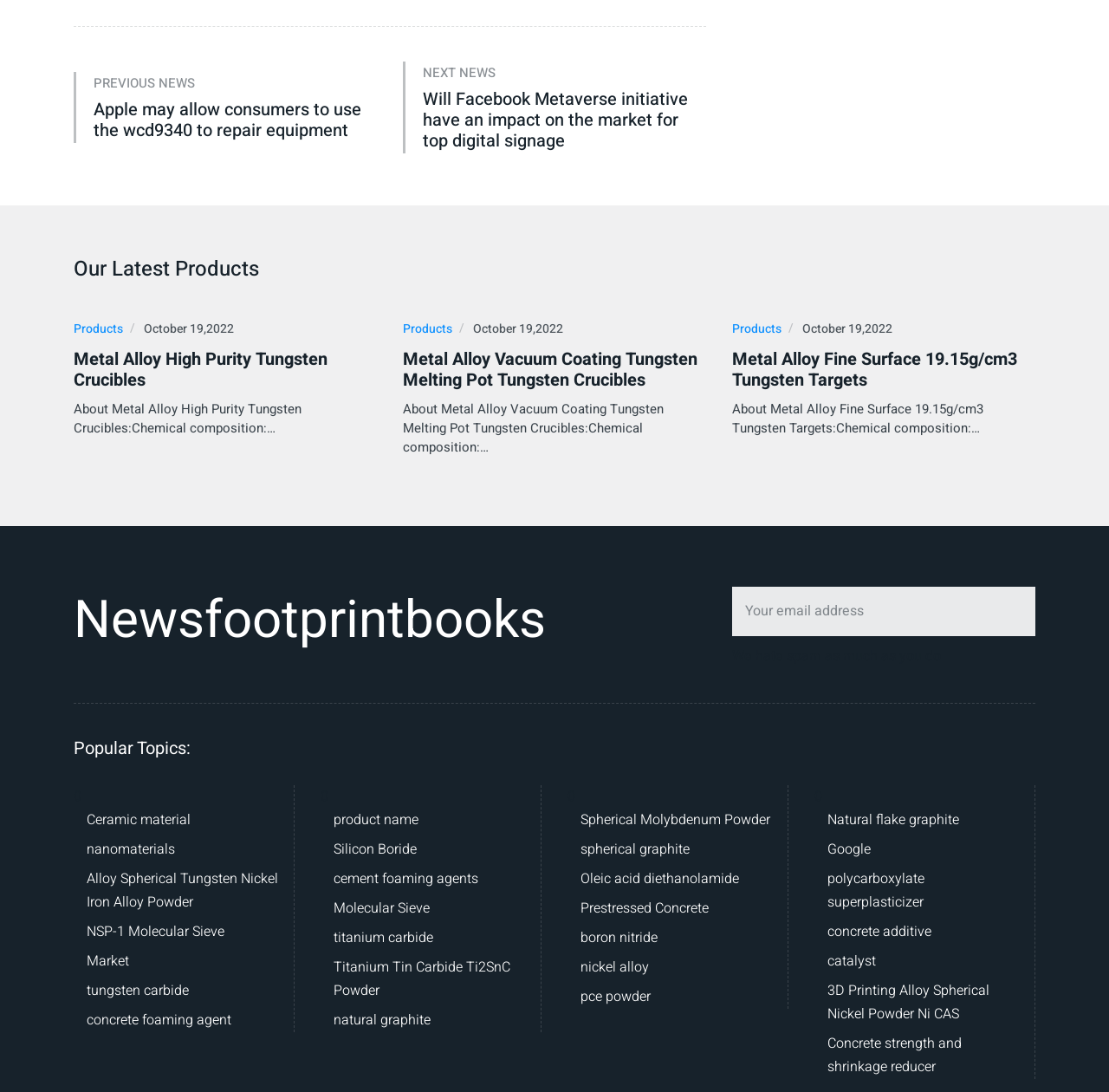What is the category of the product 'Metal Alloy High Purity Tungsten Crucibles'?
Please ensure your answer to the question is detailed and covers all necessary aspects.

I found the product 'Metal Alloy High Purity Tungsten Crucibles' by searching for the heading element with that text. Then, I looked at the surrounding elements and found a link with the text 'Products', which suggests that this product belongs to the 'Products' category.